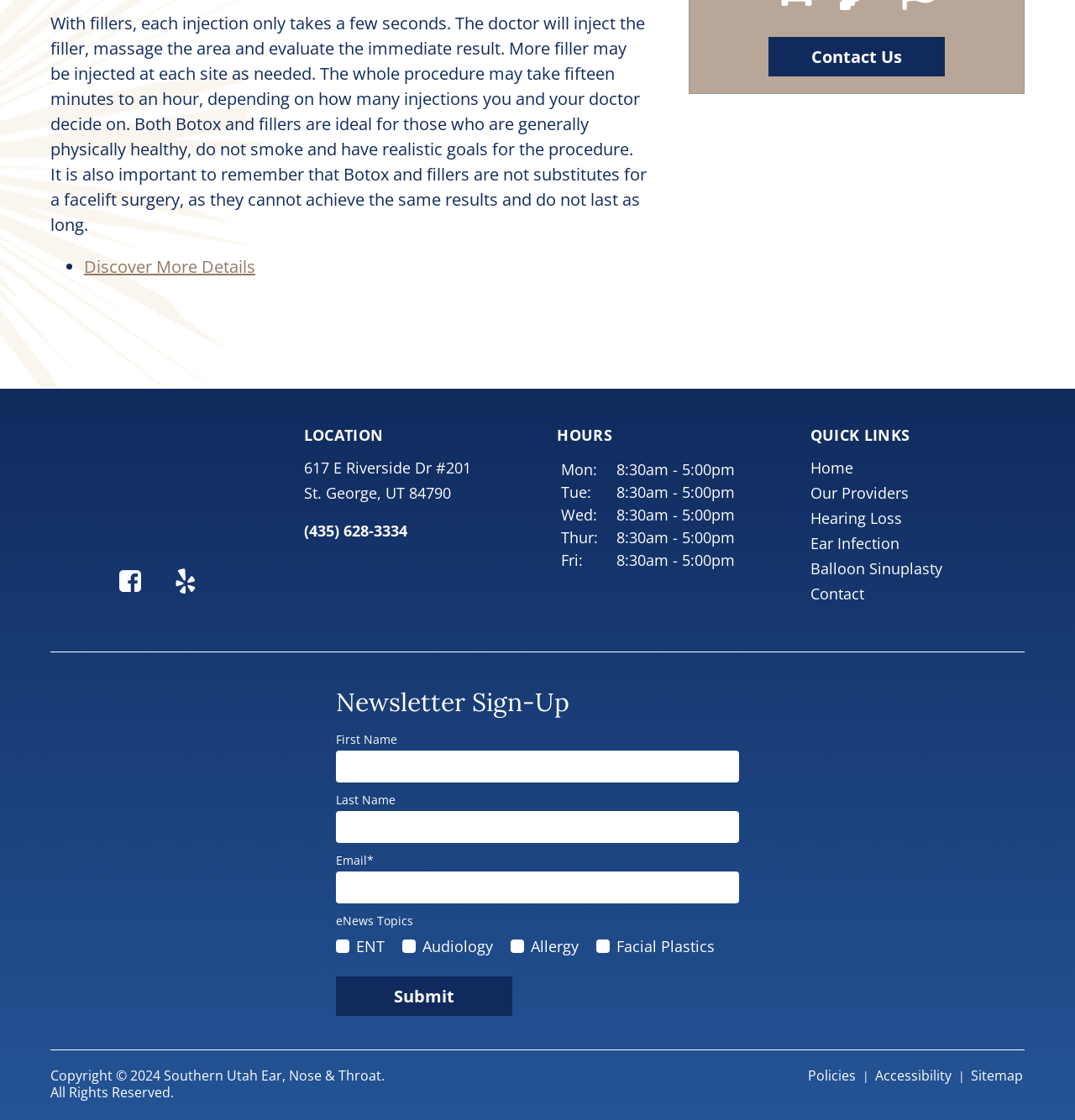Identify the bounding box coordinates of the clickable region to carry out the given instruction: "Contact us for more information".

[0.715, 0.033, 0.879, 0.068]